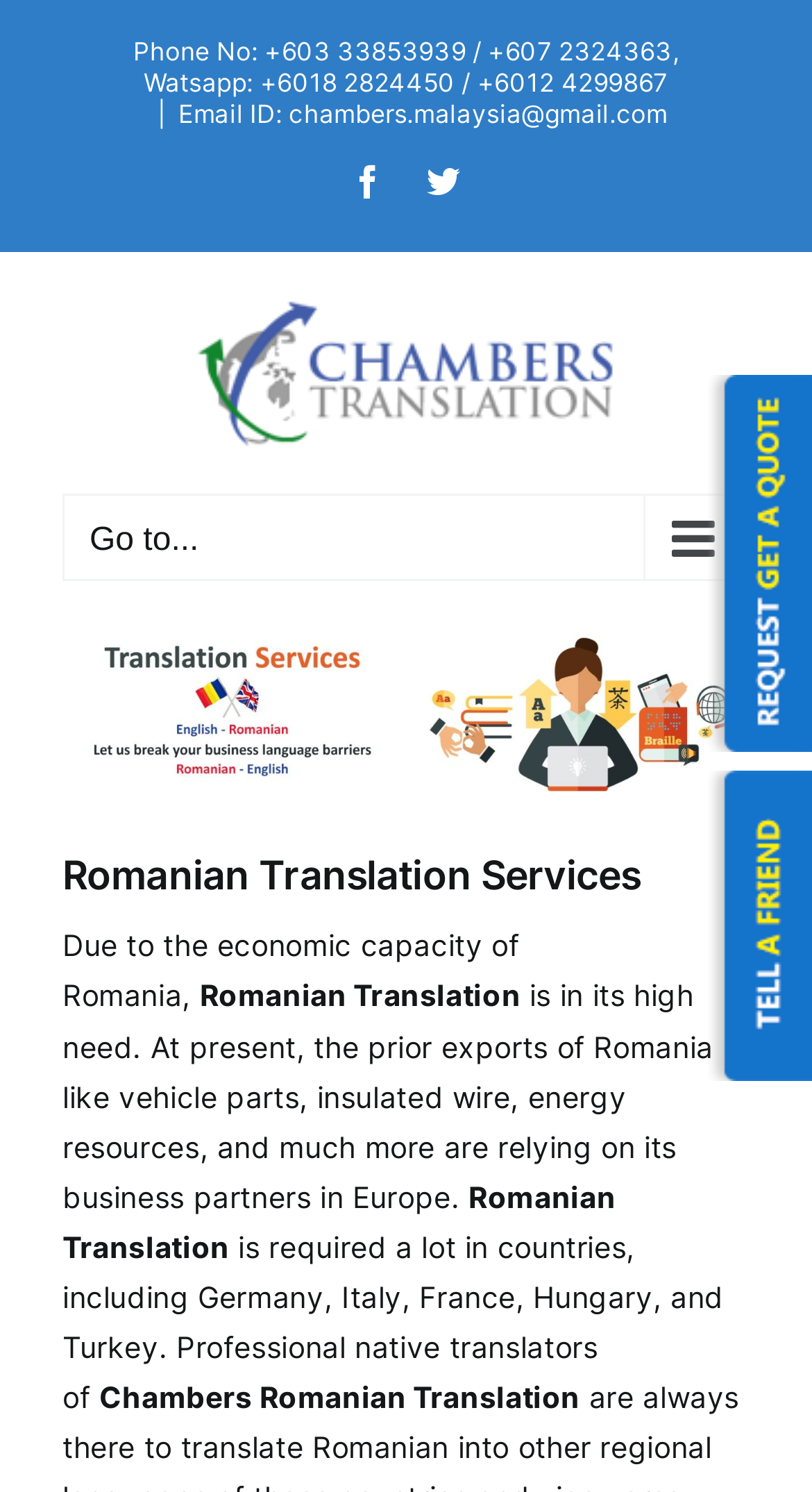Use a single word or phrase to answer this question: 
What social media platforms does the agency have?

Facebook, Twitter